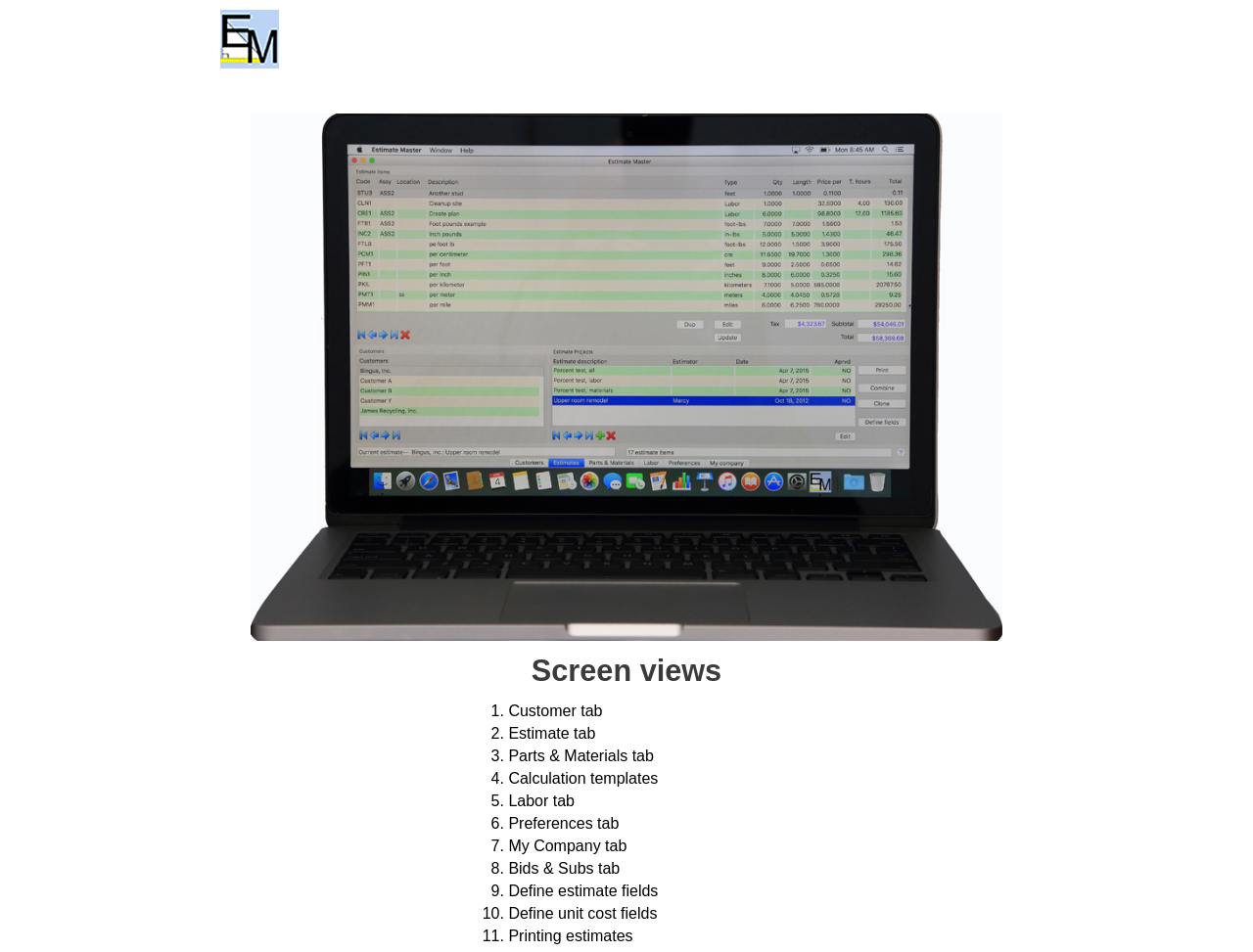Is there an image on the webpage with the same name as the software?
Please give a detailed answer to the question using the information shown in the image.

There is an image element with the OCR text 'Estimate Master', which has the same name as the software. This suggests that the image is related to the software and may be a logo or icon.